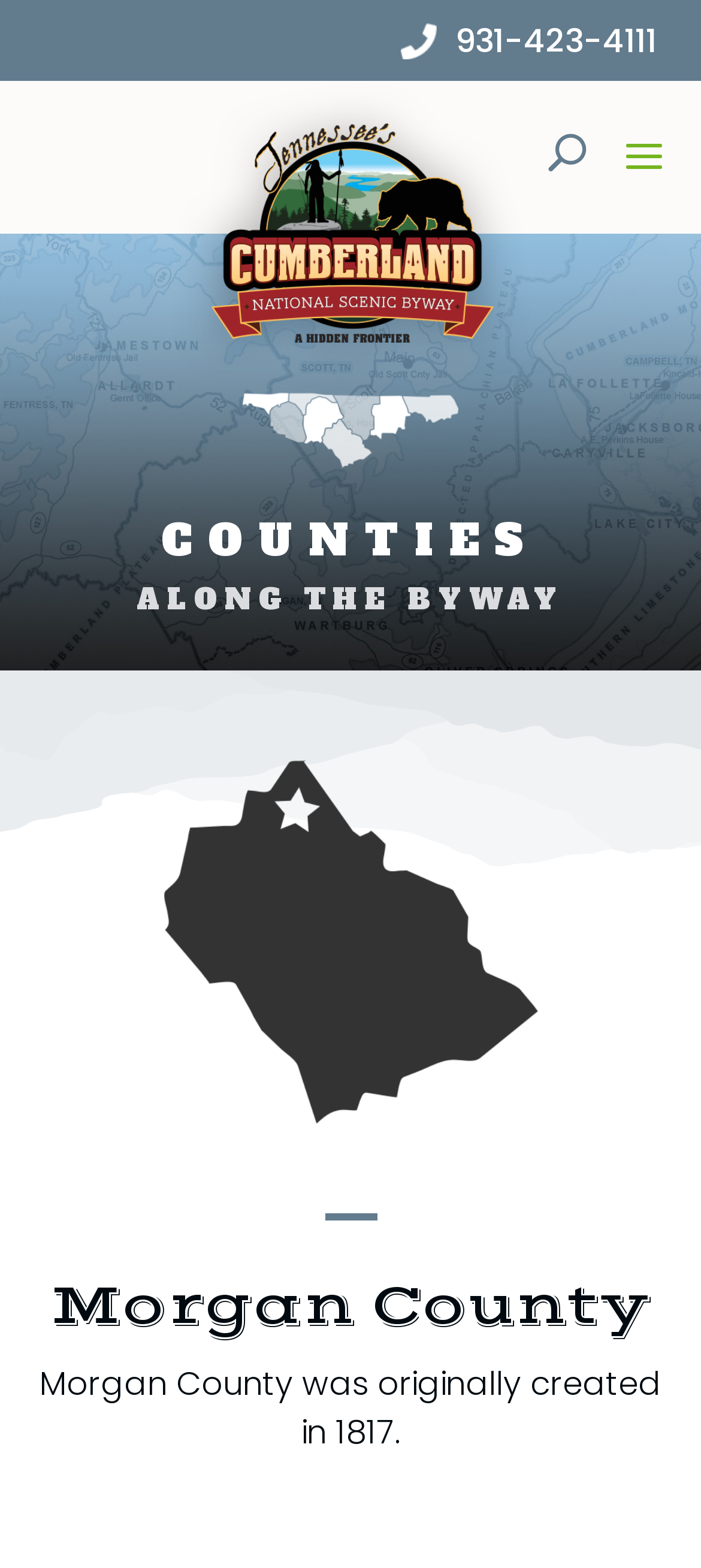What is the text on the top-most heading element?
Please provide a detailed and thorough answer to the question.

I found the text by looking at the heading element with the highest y1 coordinate which is [0.05, 0.813, 0.95, 0.866]. The text of this heading element is 'Morgan County'.